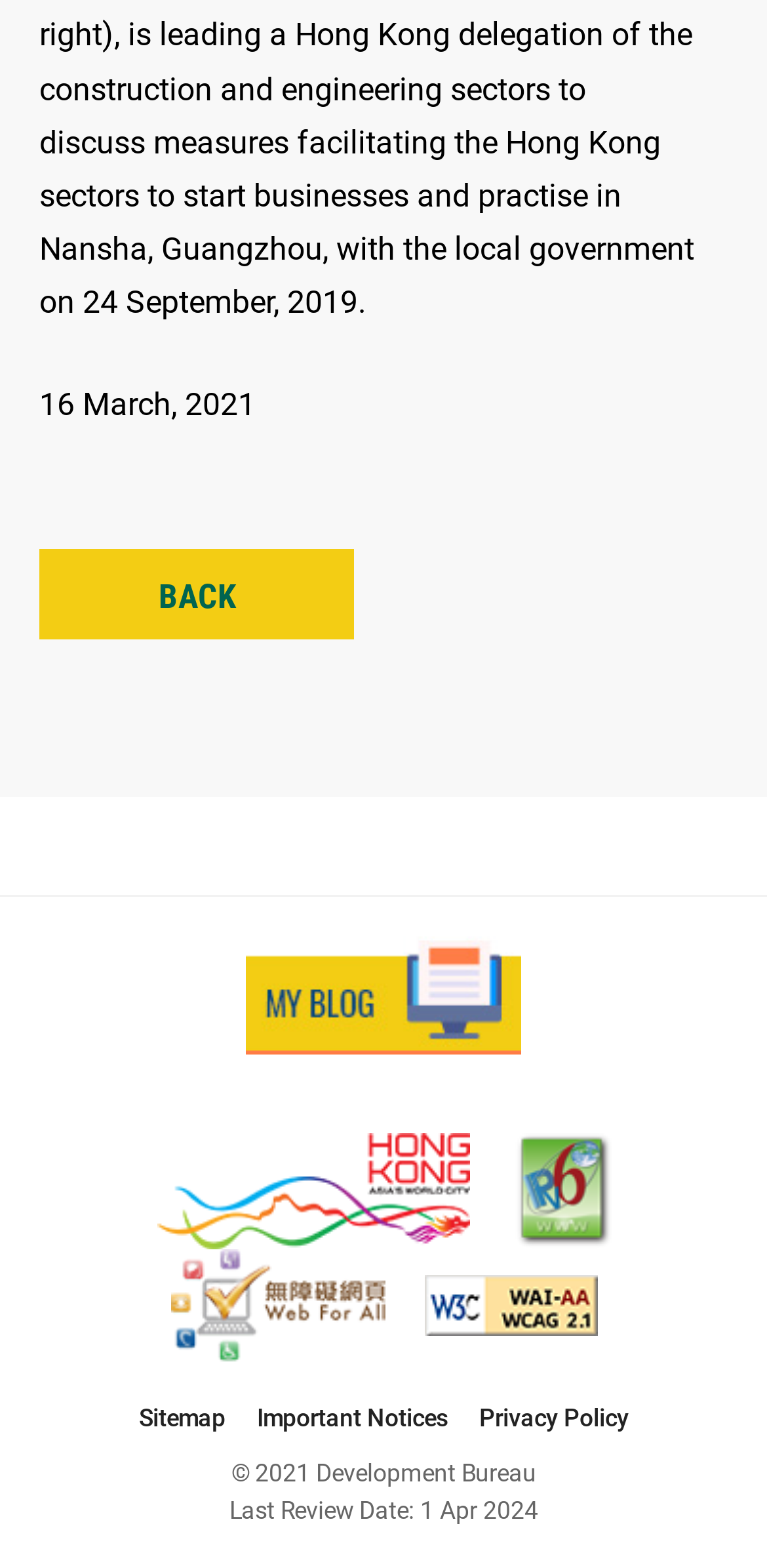What is the name of the blog?
Answer the question with a single word or phrase by looking at the picture.

My Blog